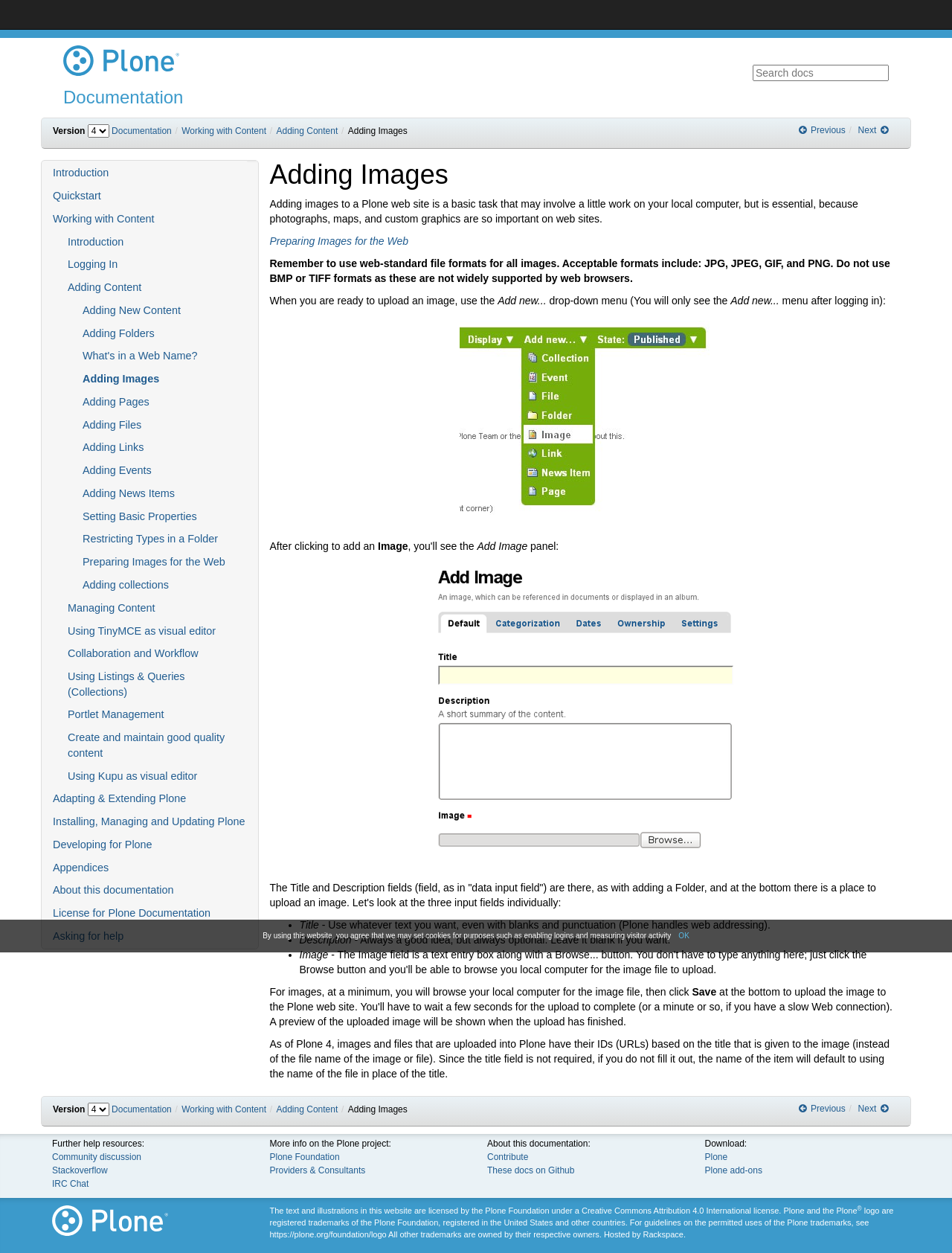Identify the bounding box for the UI element specified in this description: "Working with Content". The coordinates must be four float numbers between 0 and 1, formatted as [left, top, right, bottom].

[0.191, 0.881, 0.28, 0.89]